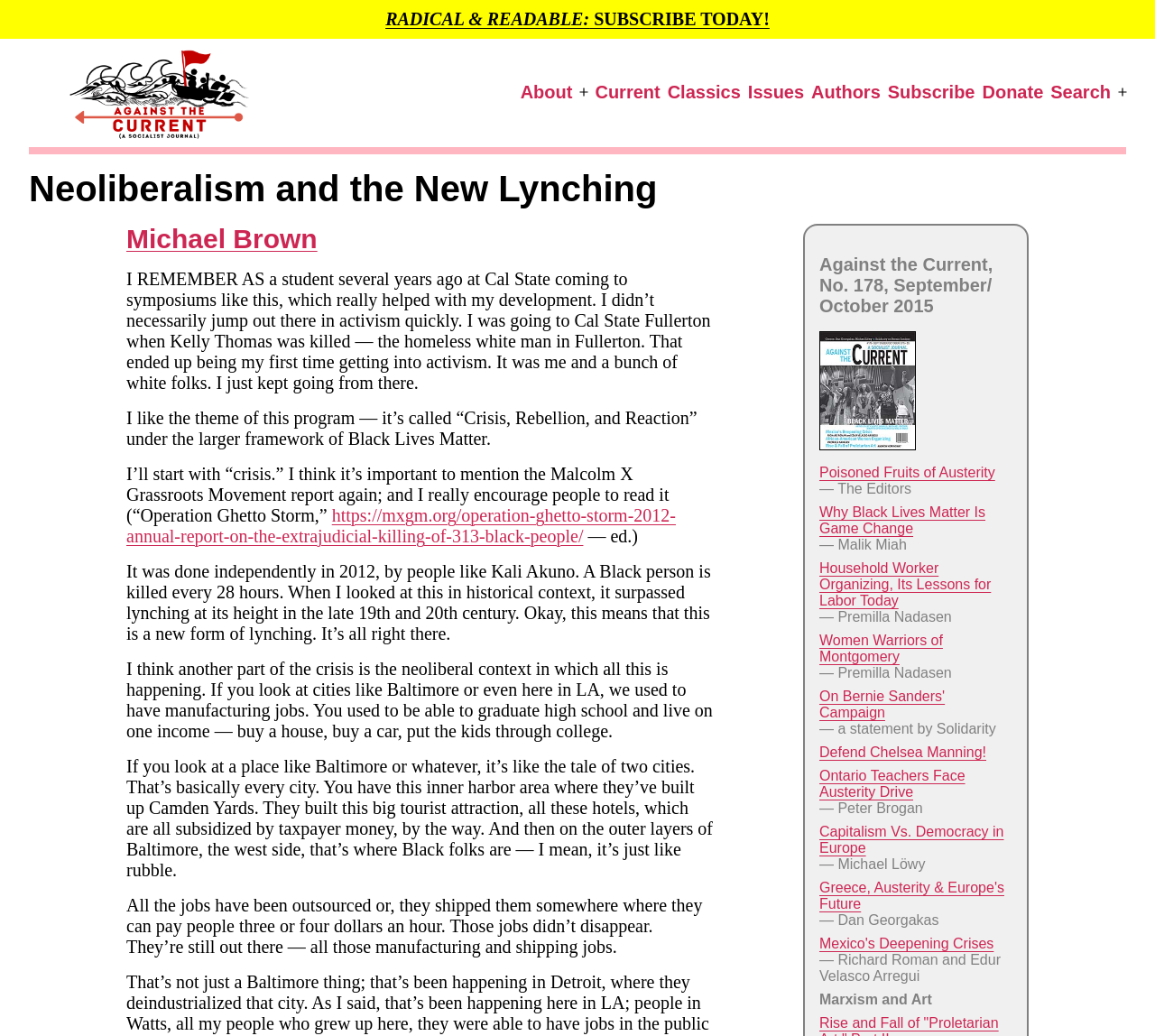Select the bounding box coordinates of the element I need to click to carry out the following instruction: "Search the website".

[0.906, 0.076, 0.965, 0.104]